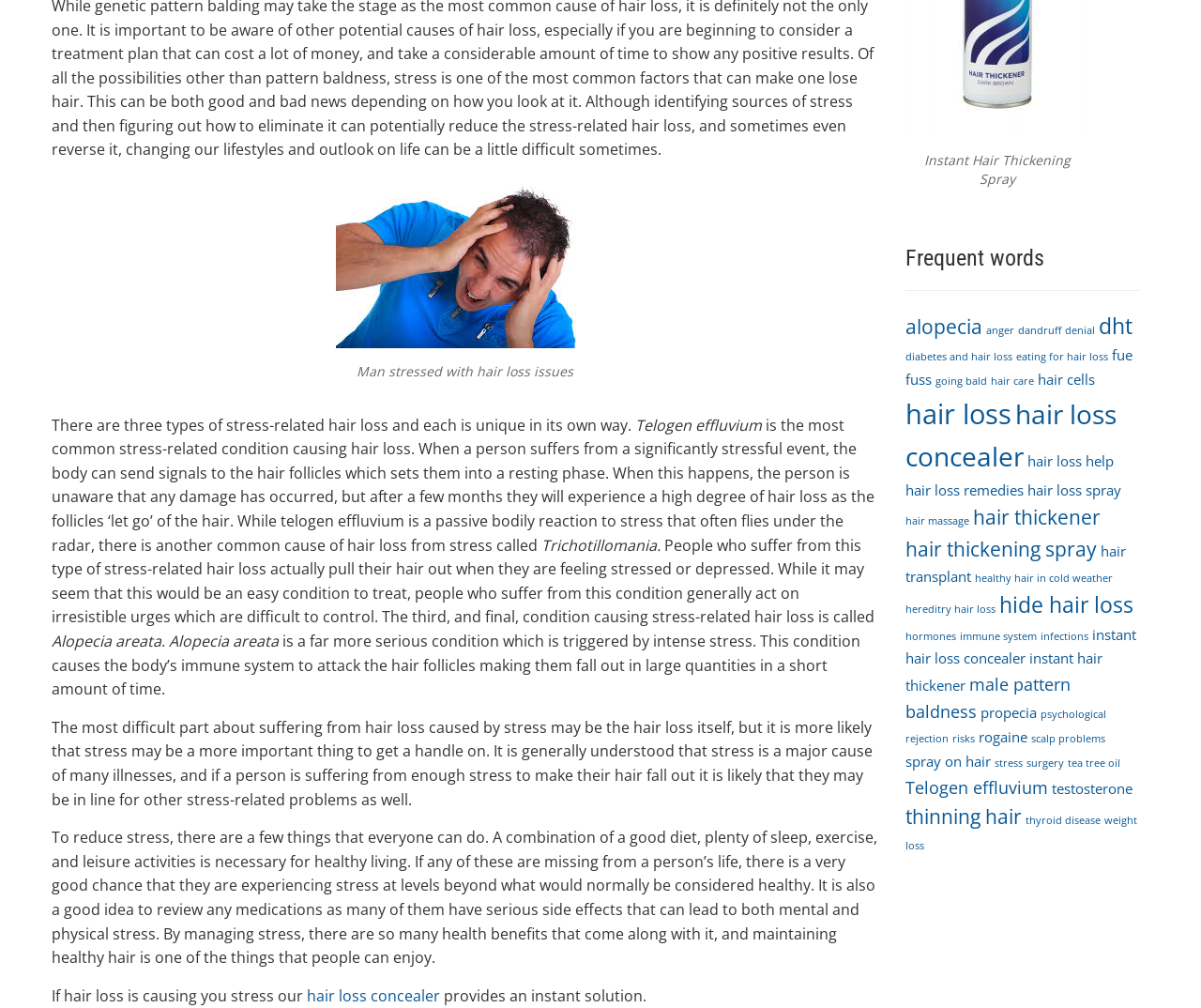Determine the bounding box coordinates of the element that should be clicked to execute the following command: "Browse the 'Frequent words' section".

[0.754, 0.238, 0.949, 0.289]